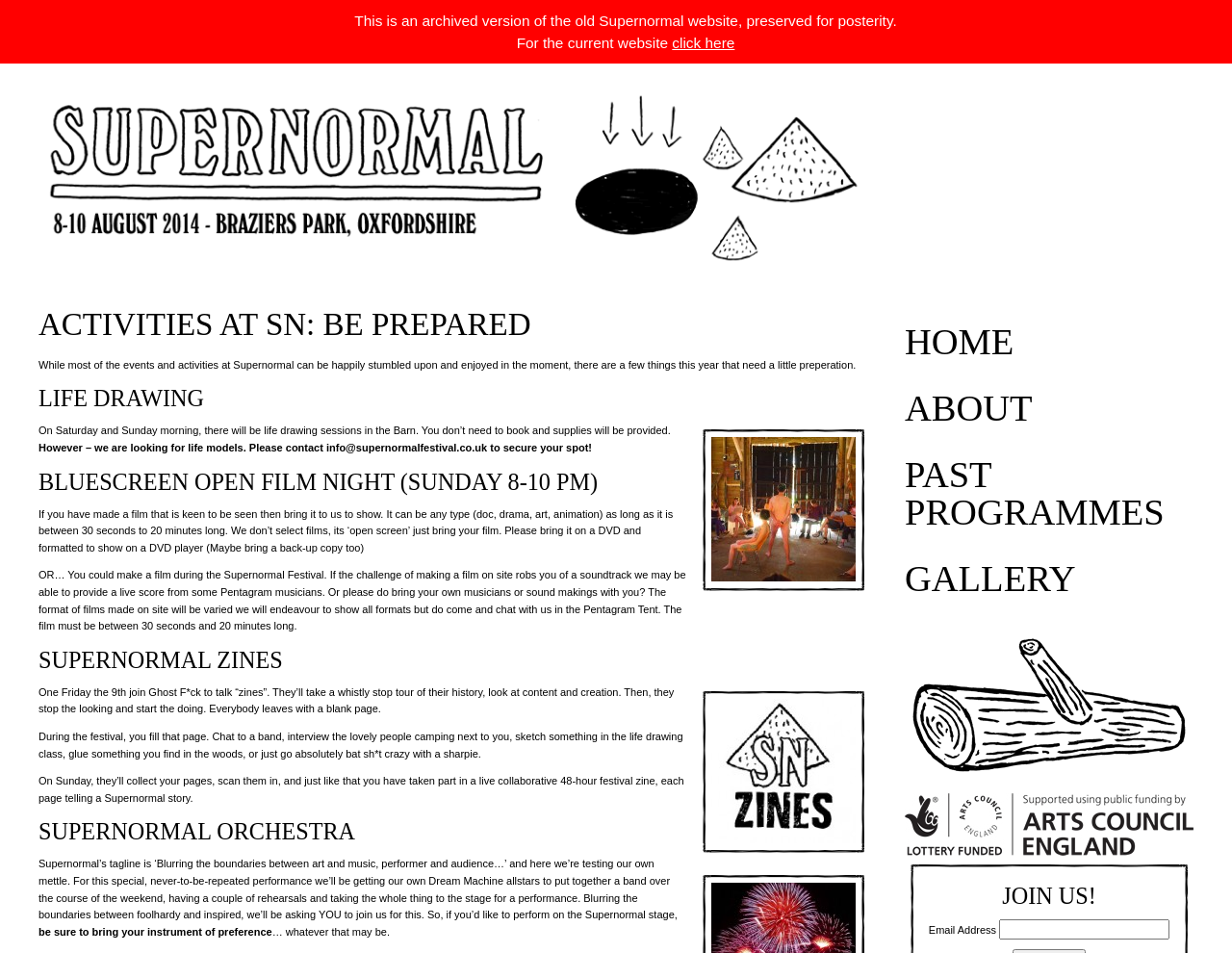What is the duration of the films to be shown at the Bluescreen Open Film Night?
Using the image provided, answer with just one word or phrase.

Between 30 seconds to 20 minutes